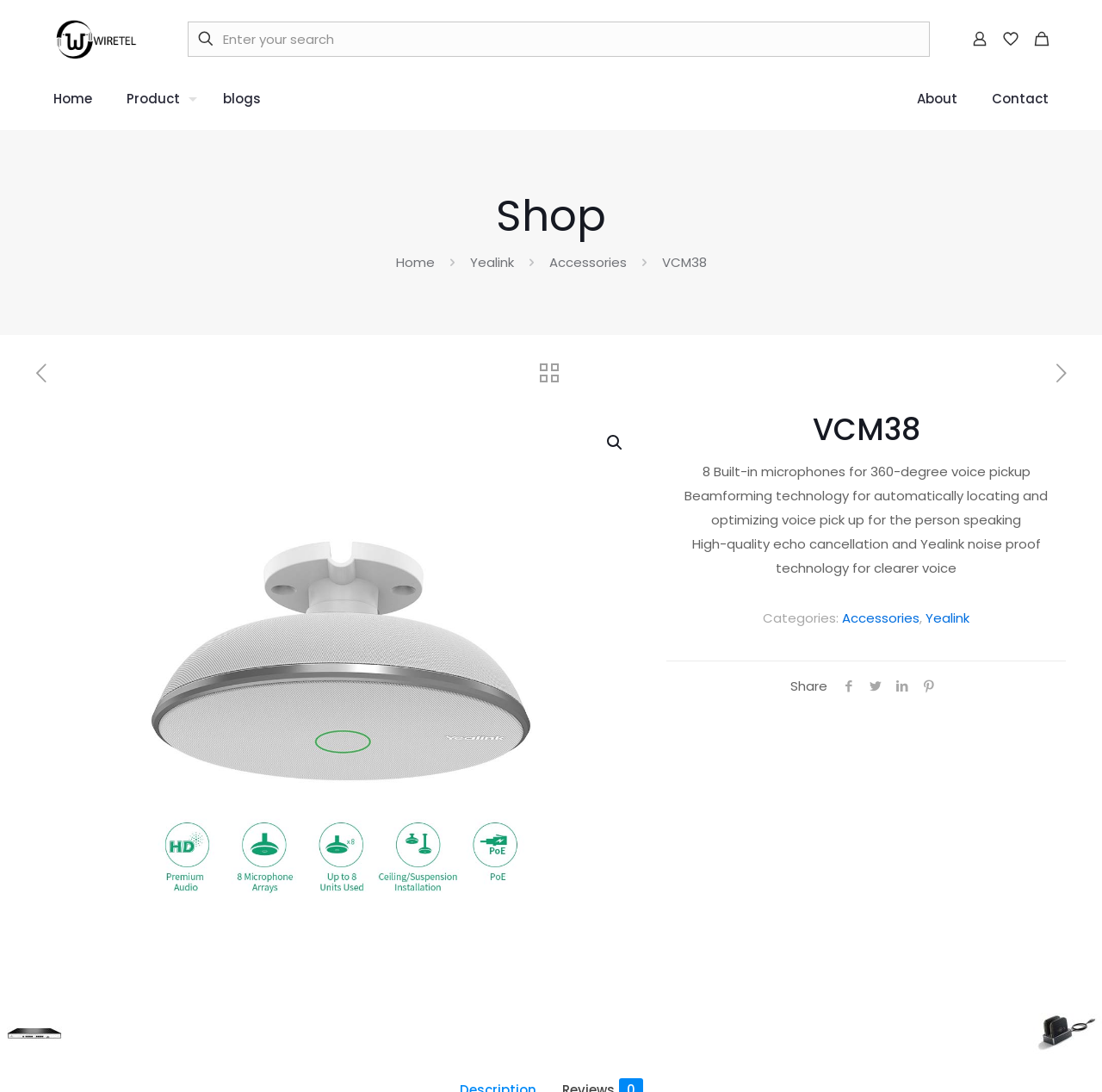Locate the bounding box coordinates of the segment that needs to be clicked to meet this instruction: "Go to user profile".

[0.879, 0.025, 0.899, 0.046]